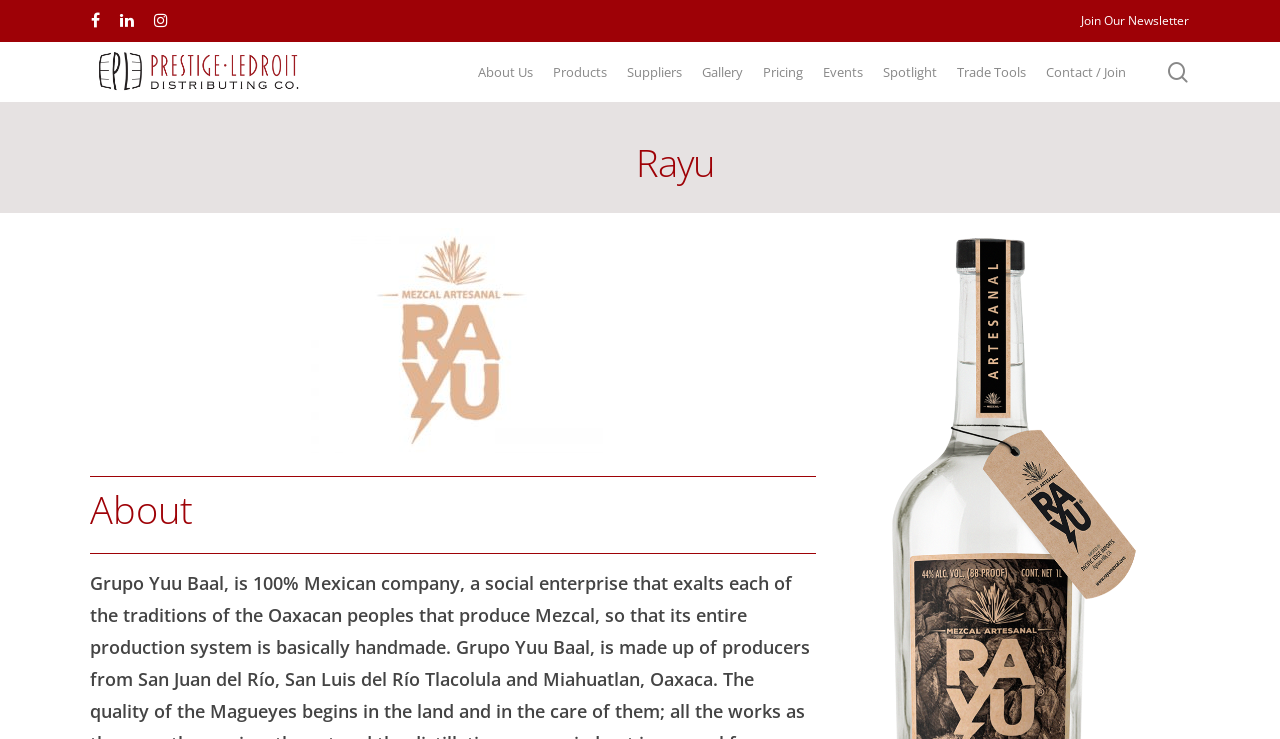Determine the bounding box for the UI element that matches this description: "Contact / Join".

[0.817, 0.088, 0.88, 0.107]